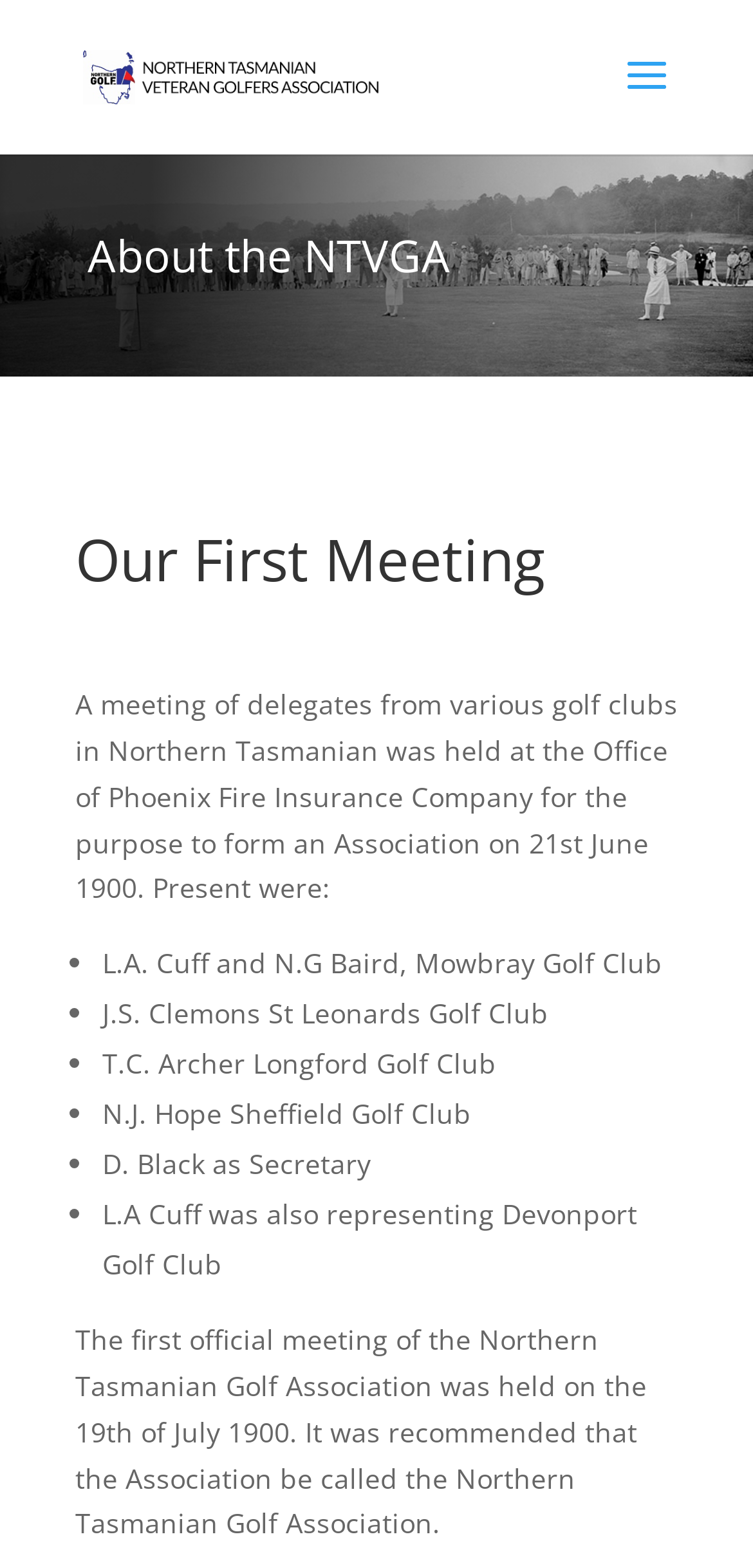Bounding box coordinates are specified in the format (top-left x, top-left y, bottom-right x, bottom-right y). All values are floating point numbers bounded between 0 and 1. Please provide the bounding box coordinate of the region this sentence describes: alt="Northern Tasmanian Veteran Golfers Association"

[0.11, 0.035, 0.51, 0.059]